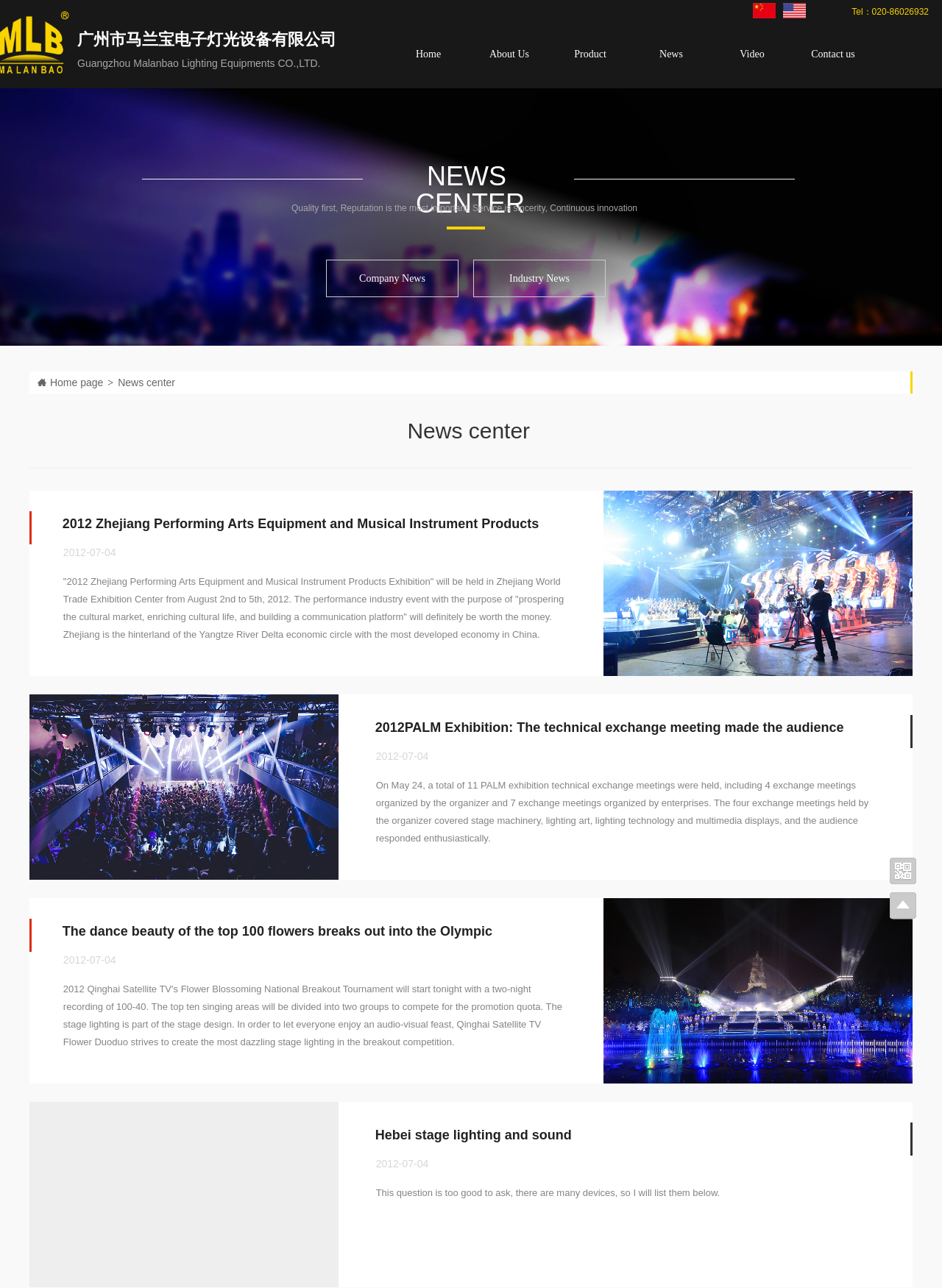What are the main categories of news?
Please provide a single word or phrase based on the screenshot.

Company News, Industry News